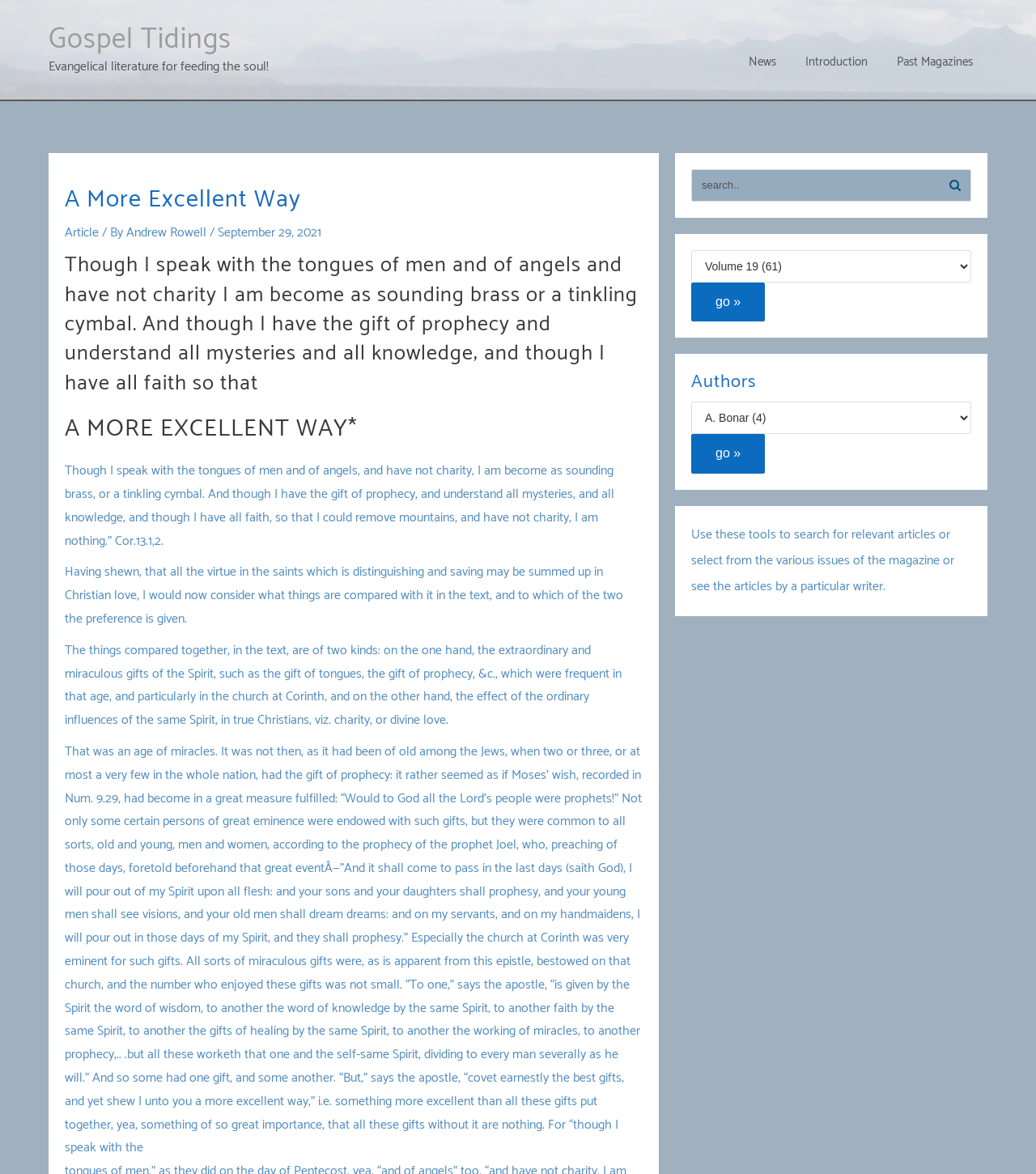Determine the bounding box coordinates for the clickable element required to fulfill the instruction: "Read the article 'A More Excellent Way'". Provide the coordinates as four float numbers between 0 and 1, i.e., [left, top, right, bottom].

[0.062, 0.142, 0.62, 0.167]